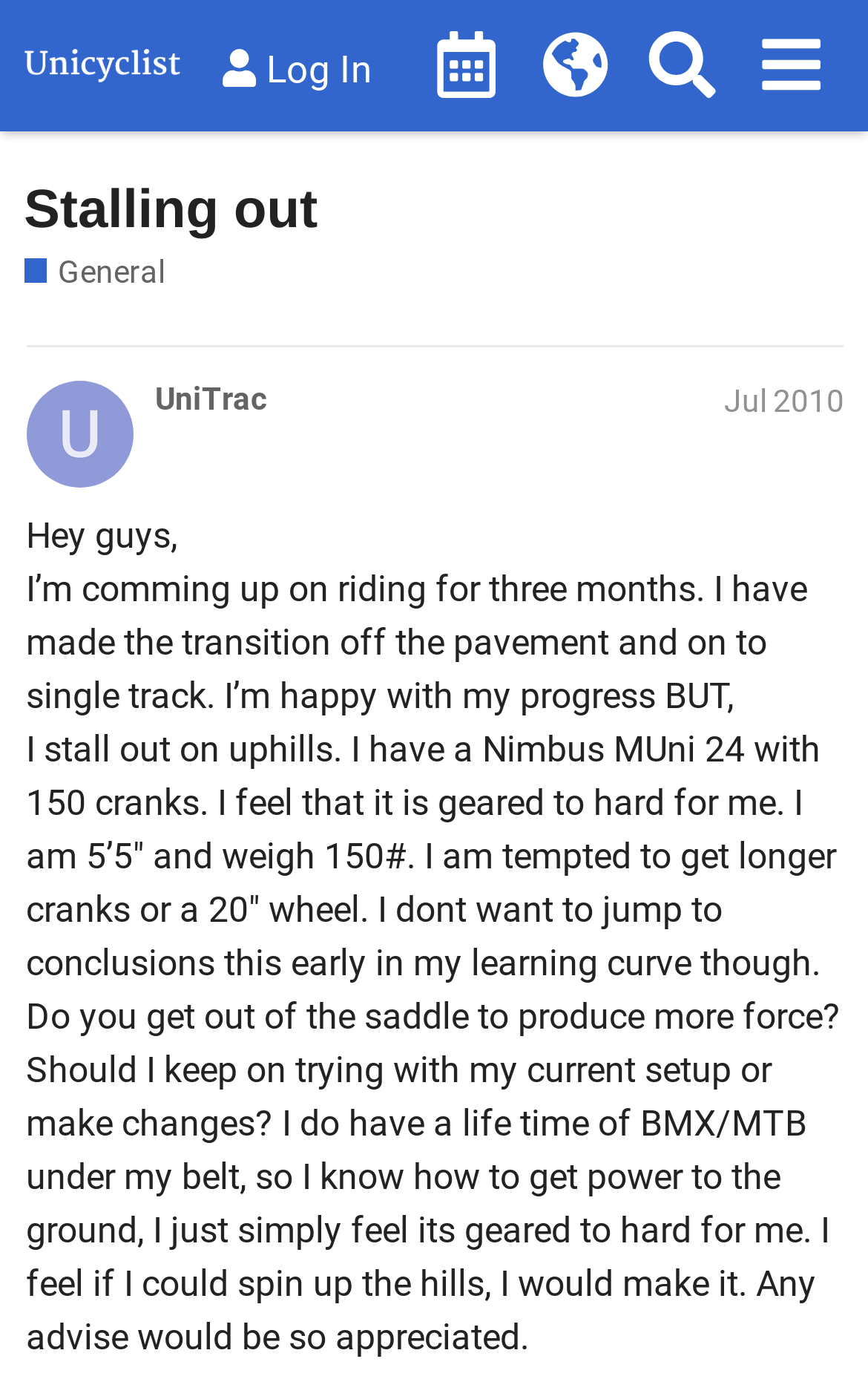Determine the bounding box coordinates (top-left x, top-left y, bottom-right x, bottom-right y) of the UI element described in the following text: Unicycle Calendar

[0.476, 0.008, 0.6, 0.086]